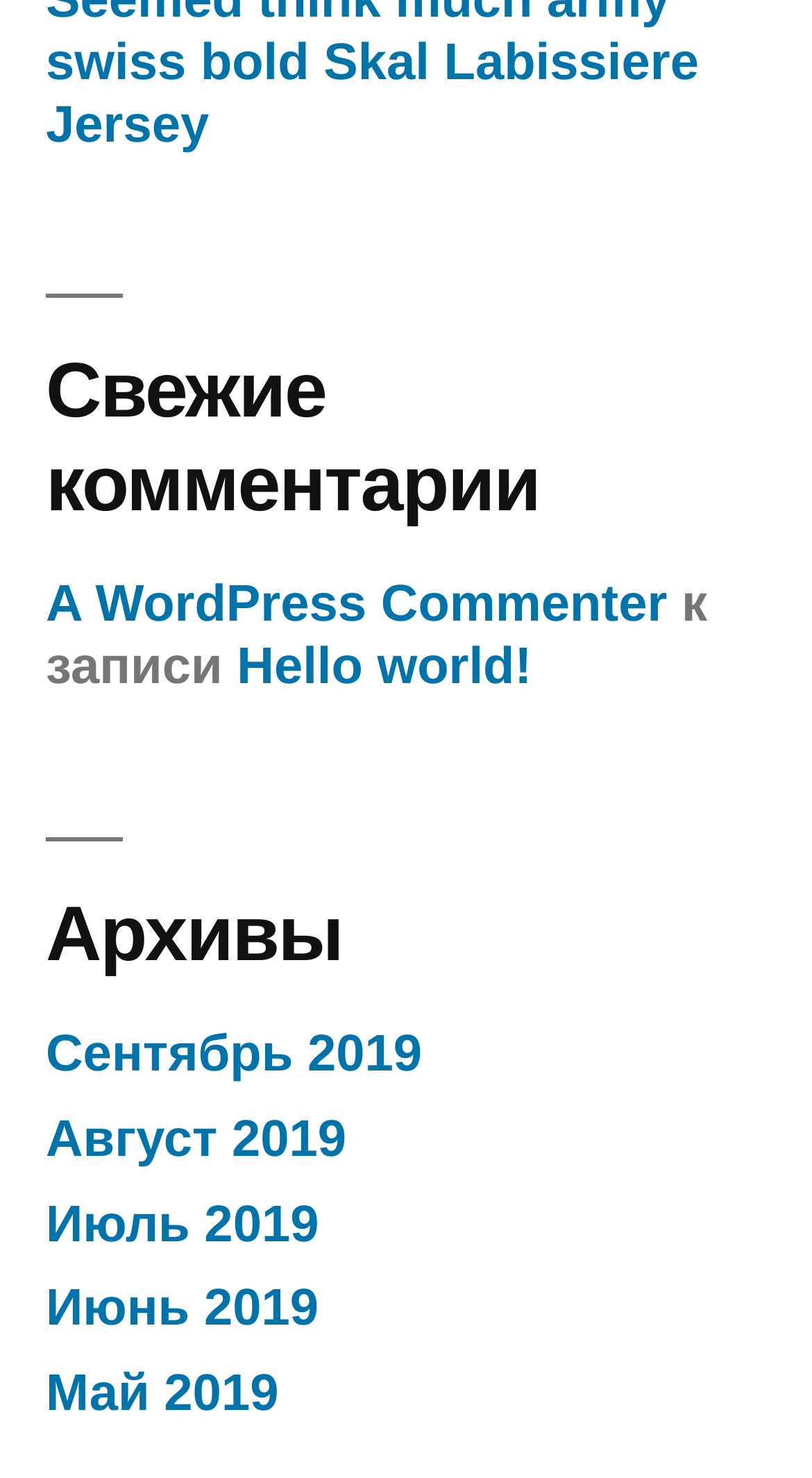Give a concise answer using only one word or phrase for this question:
What is the title of the first comment?

Hello world!